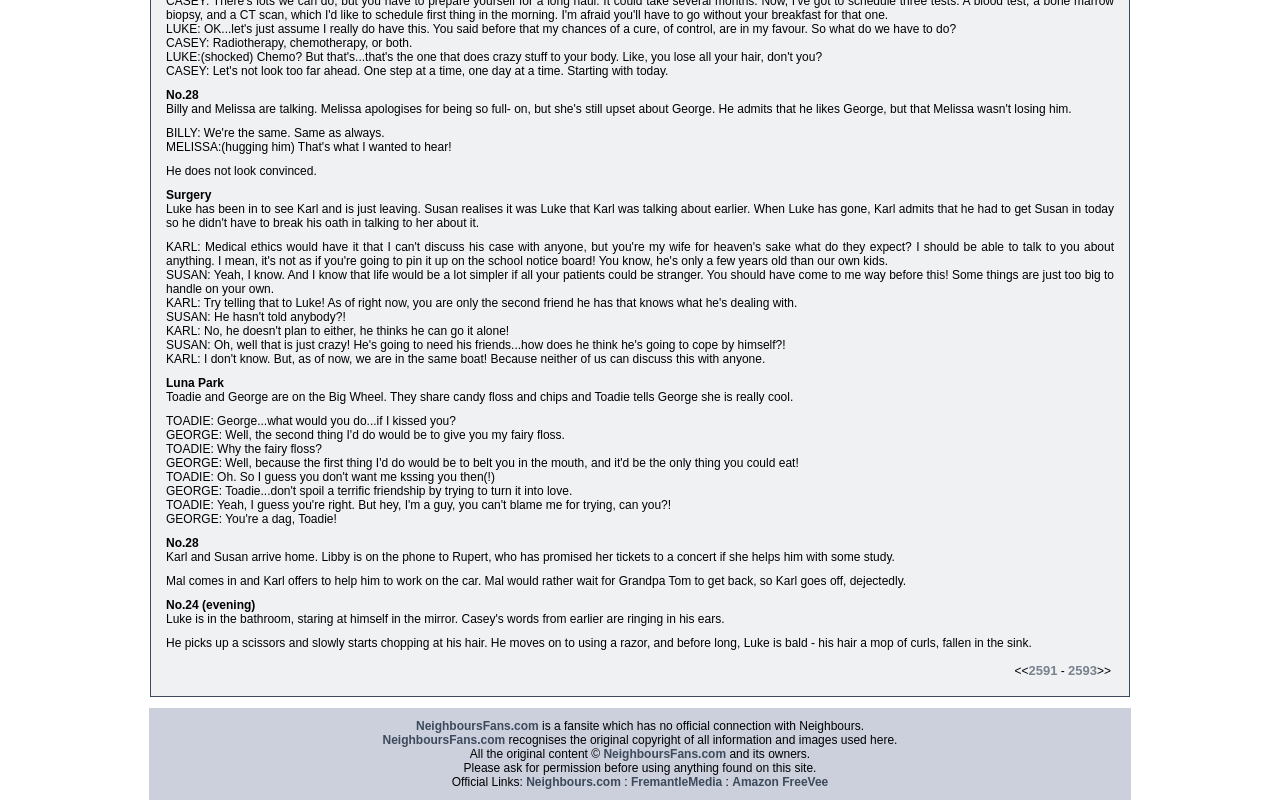Utilize the information from the image to answer the question in detail:
What is Luke doing to his hair?

According to the webpage, Luke 'picks up a scissors and slowly starts chopping at his hair. He moves on to using a razor, and before long, Luke is bald - his hair a mop of curls, fallen in the sink.' This indicates that he is cutting his hair.